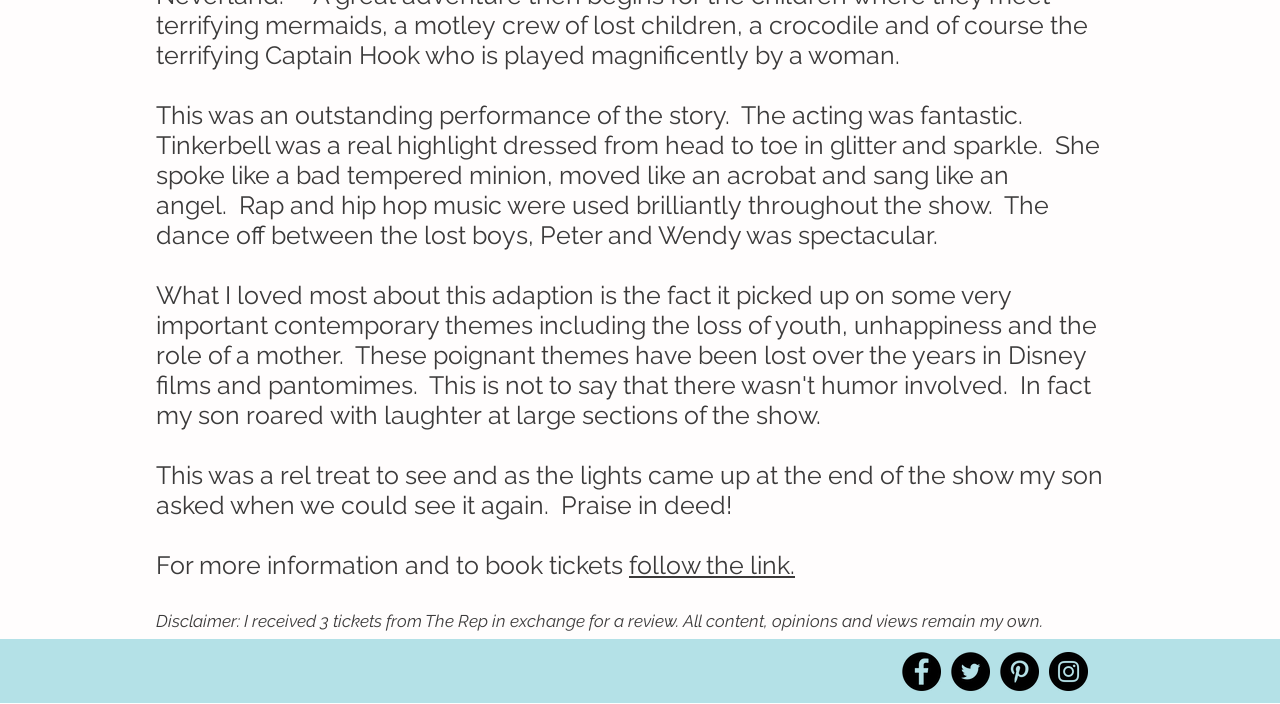Answer the question in one word or a short phrase:
What is the topic of the review?

A show